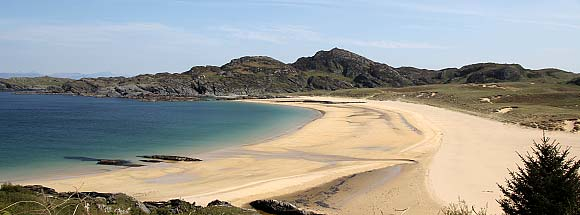What color are the waters of the bay?
Based on the image, give a one-word or short phrase answer.

Turquoise